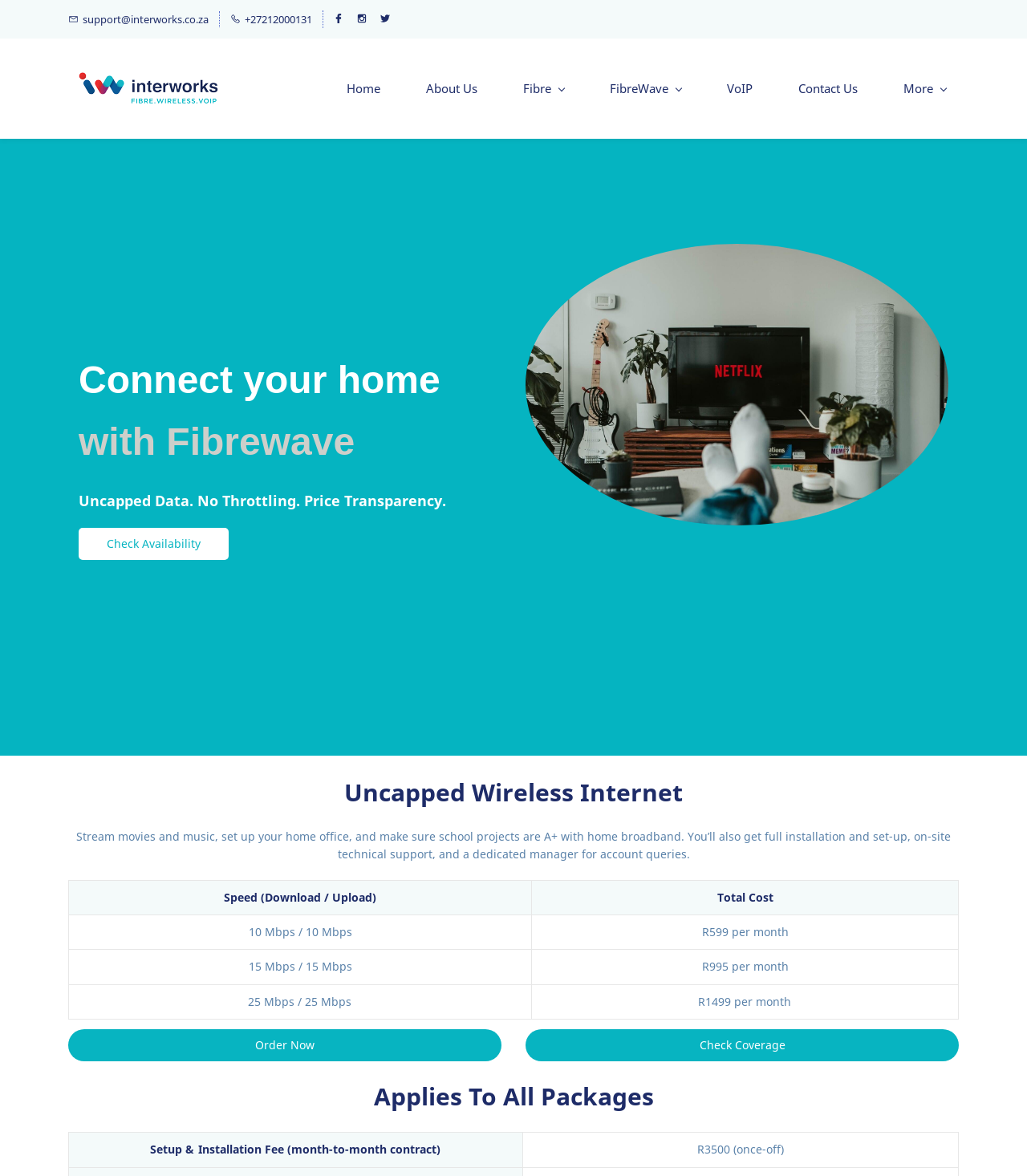Identify the bounding box coordinates of the region that needs to be clicked to carry out this instruction: "Learn more about fibre". Provide these coordinates as four float numbers ranging from 0 to 1, i.e., [left, top, right, bottom].

[0.497, 0.065, 0.562, 0.085]